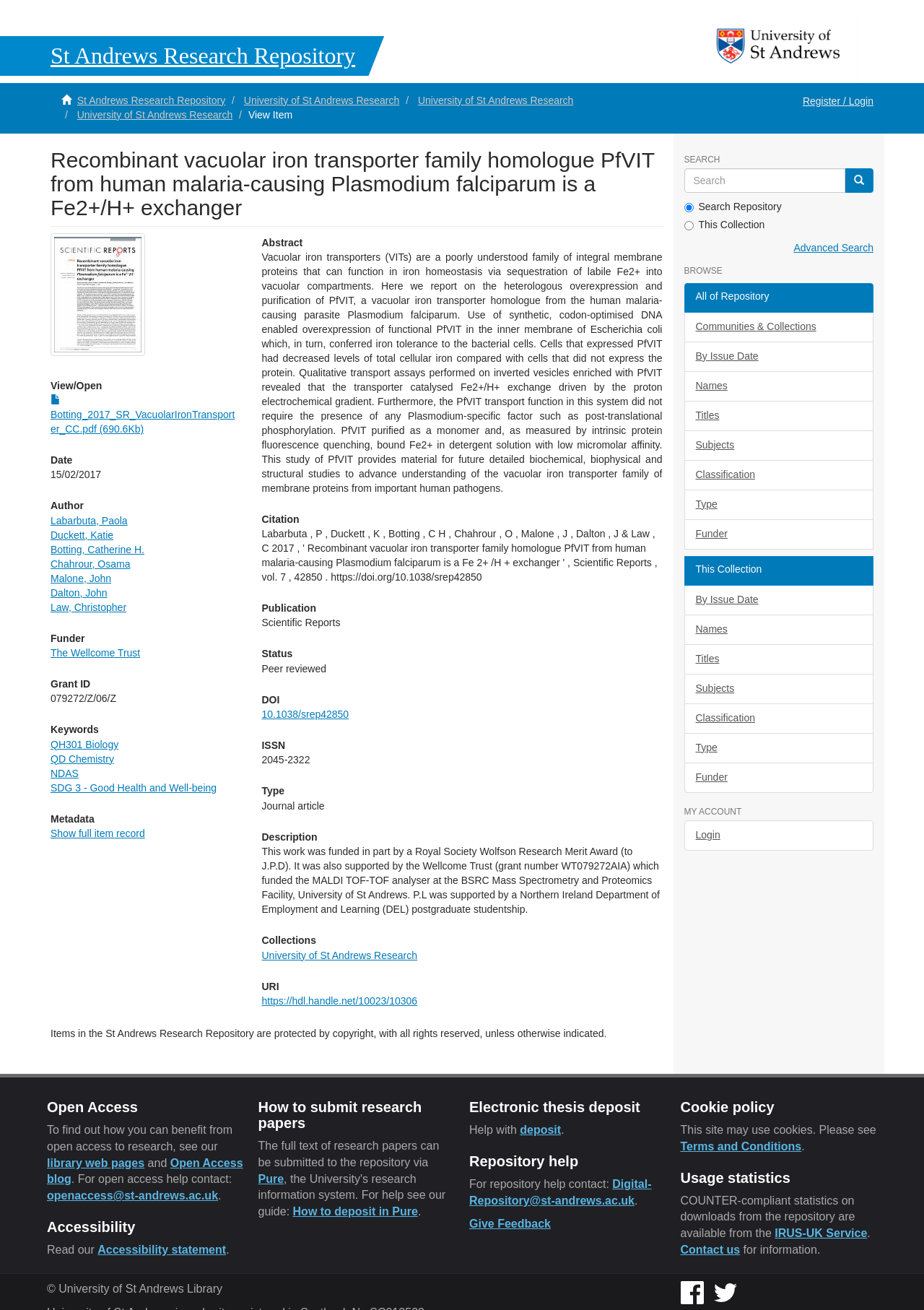Refer to the element description By Issue Date and identify the corresponding bounding box in the screenshot. Format the coordinates as (top-left x, top-left y, bottom-right x, bottom-right y) with values in the range of 0 to 1.

[0.74, 0.446, 0.945, 0.47]